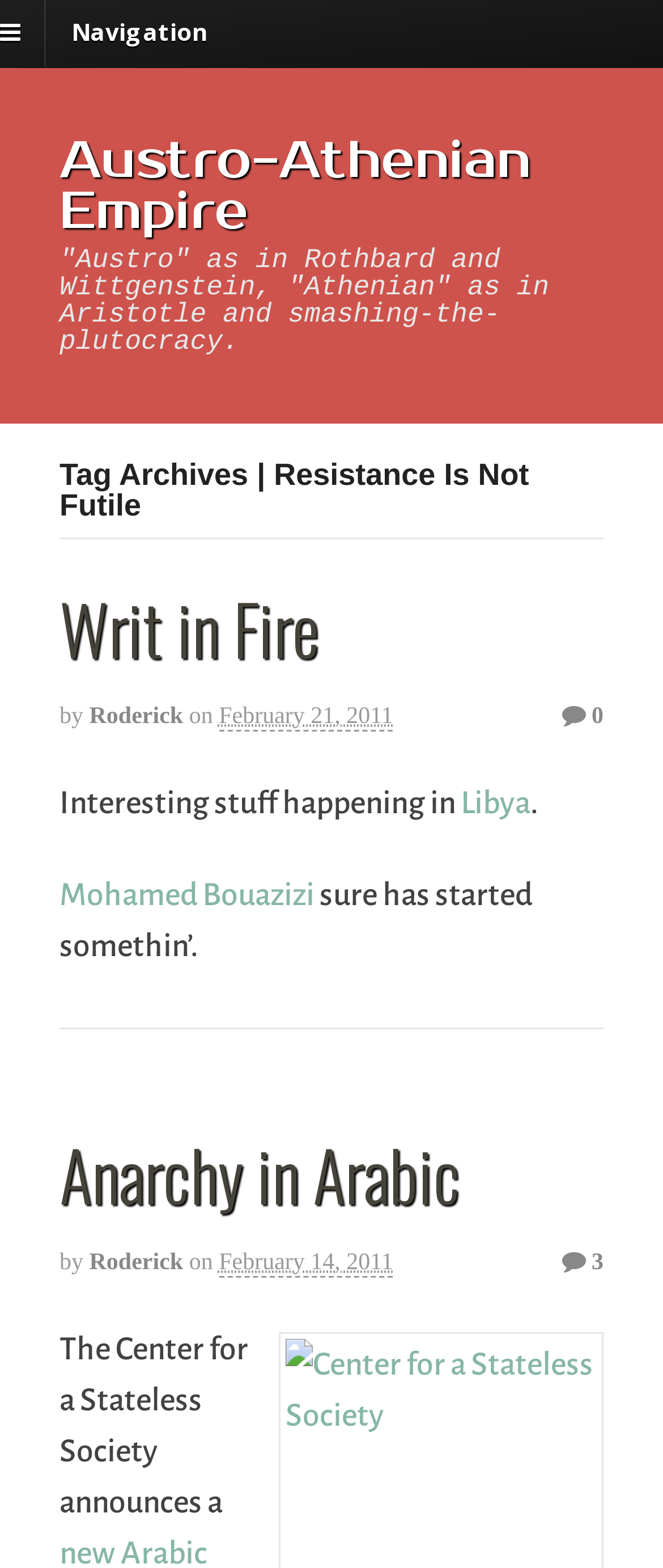How many articles are on this page?
Using the image, respond with a single word or phrase.

2